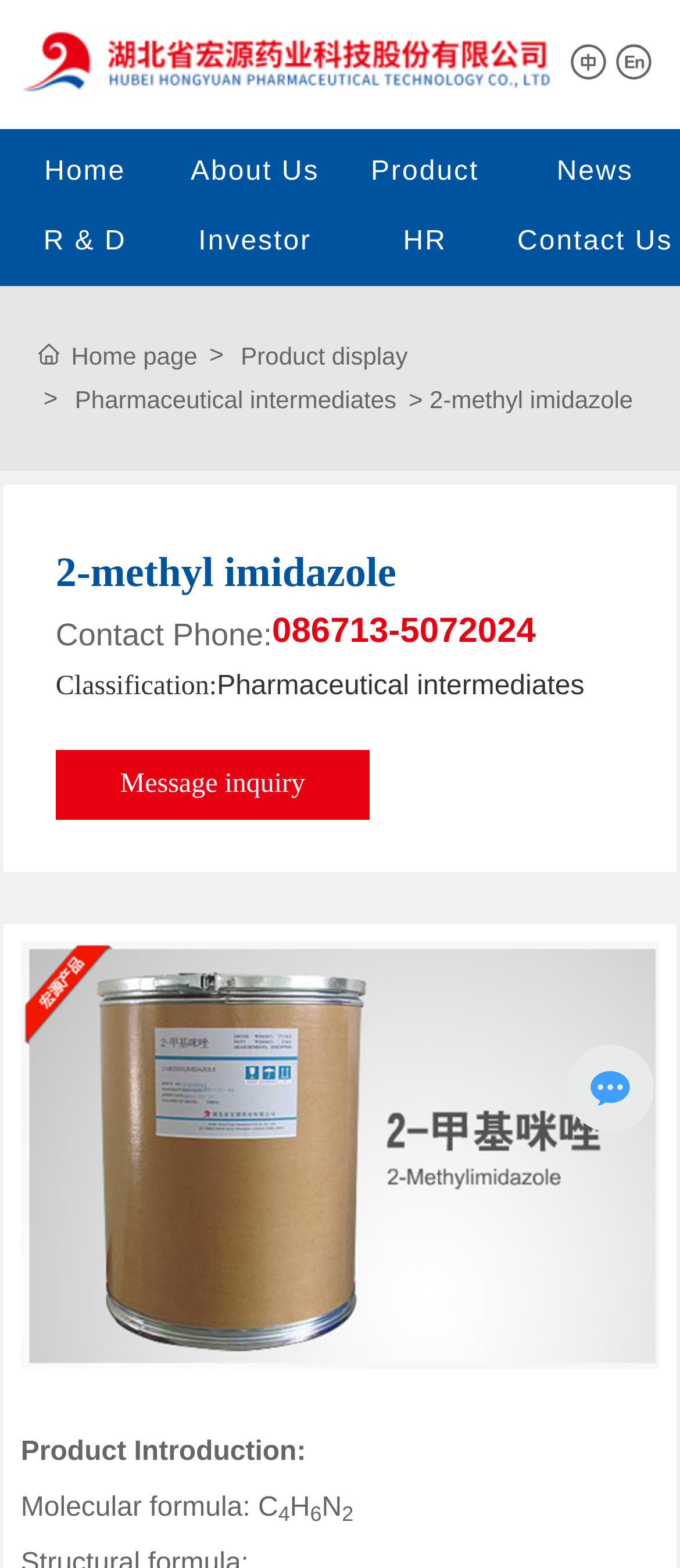Please find and report the primary heading text from the webpage.

Copyright ©hubei hongyuan pharmaceutical technology co., ltd · Business license · City Station ·